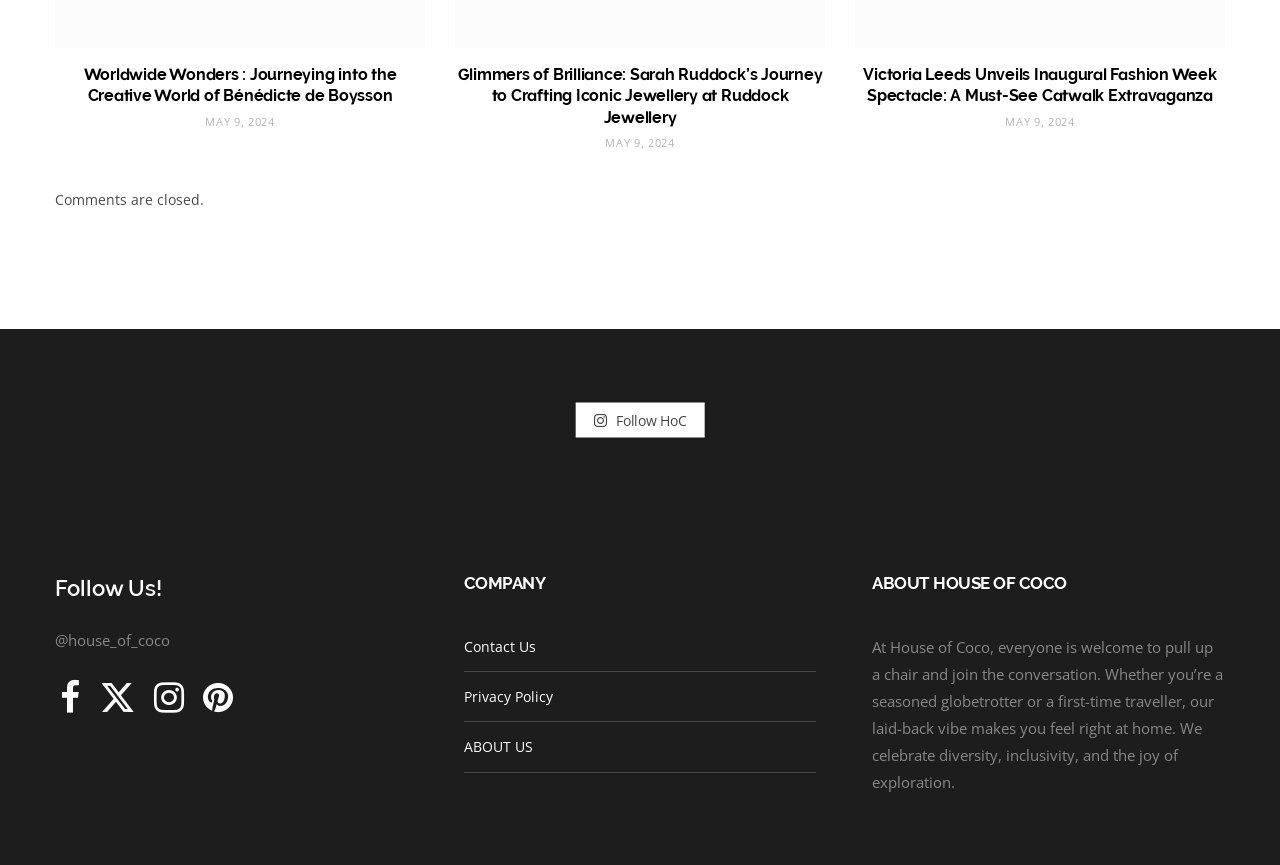Find the bounding box coordinates of the element I should click to carry out the following instruction: "Follow House of Coco on Instagram".

[0.12, 0.786, 0.144, 0.826]